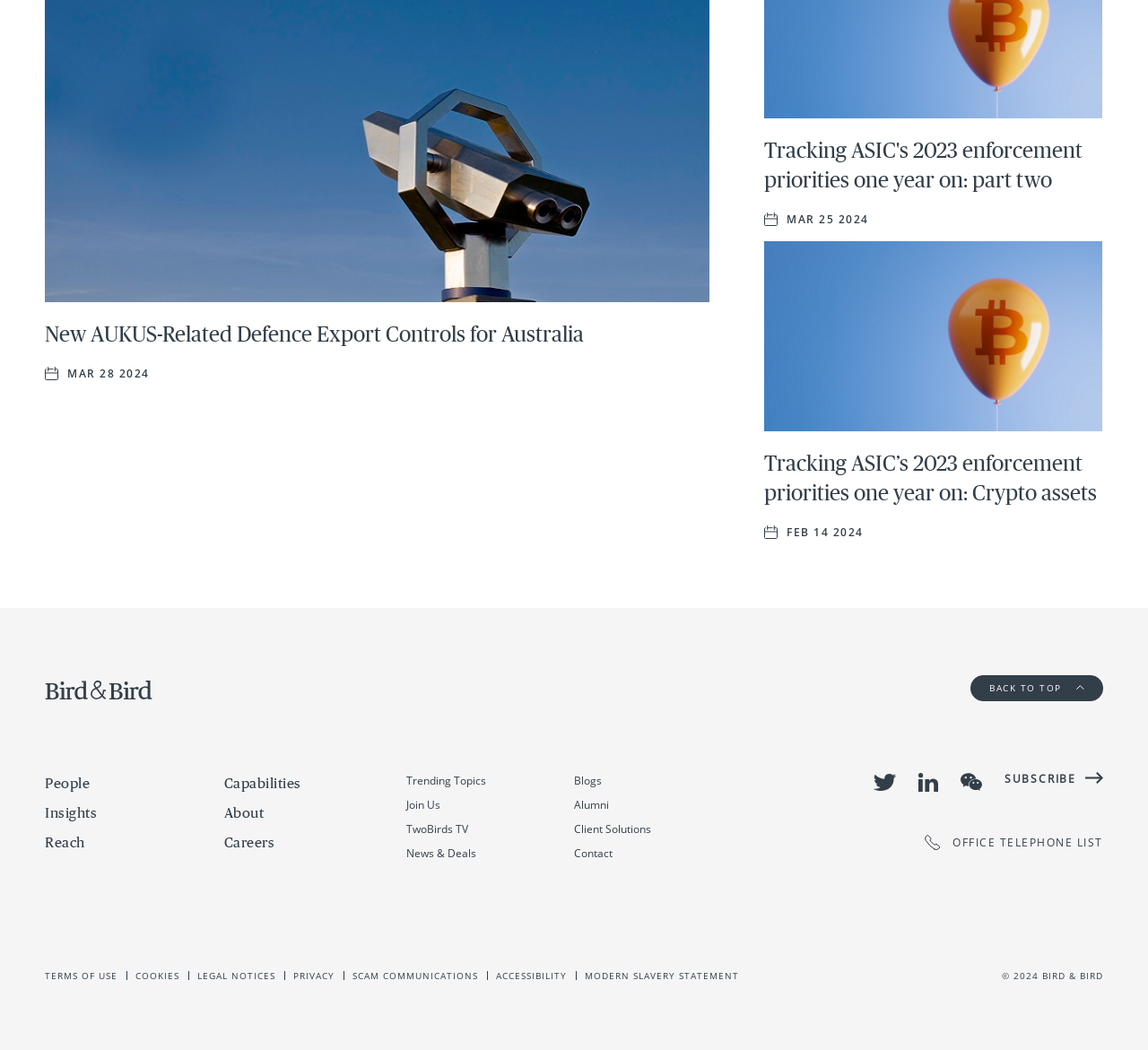Identify the bounding box coordinates for the region to click in order to carry out this instruction: "Follow on Twitter". Provide the coordinates using four float numbers between 0 and 1, formatted as [left, top, right, bottom].

[0.761, 0.737, 0.78, 0.753]